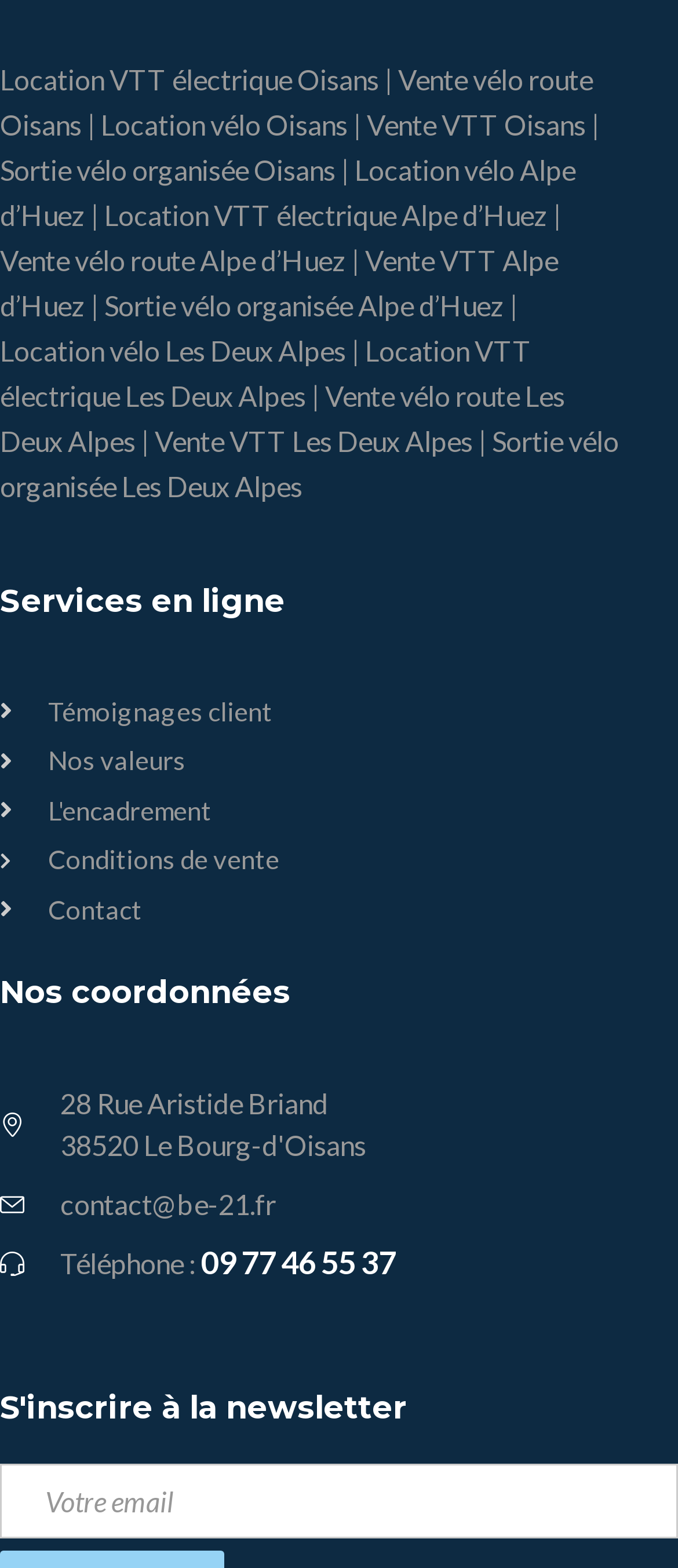Specify the bounding box coordinates of the element's area that should be clicked to execute the given instruction: "Enter text in the textbox". The coordinates should be four float numbers between 0 and 1, i.e., [left, top, right, bottom].

[0.0, 0.933, 1.0, 0.981]